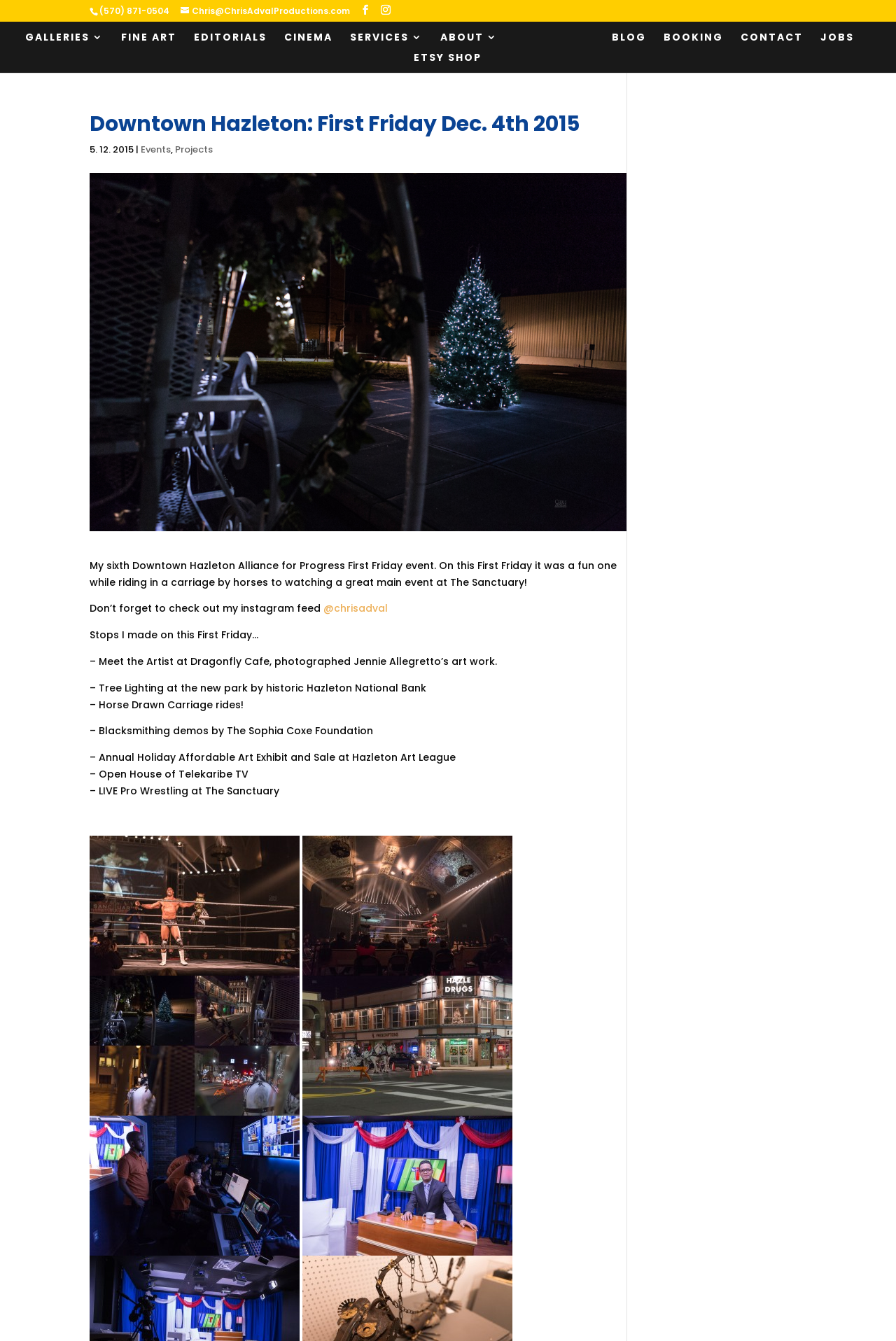What is the phone number?
Answer the question using a single word or phrase, according to the image.

(570) 871-0504